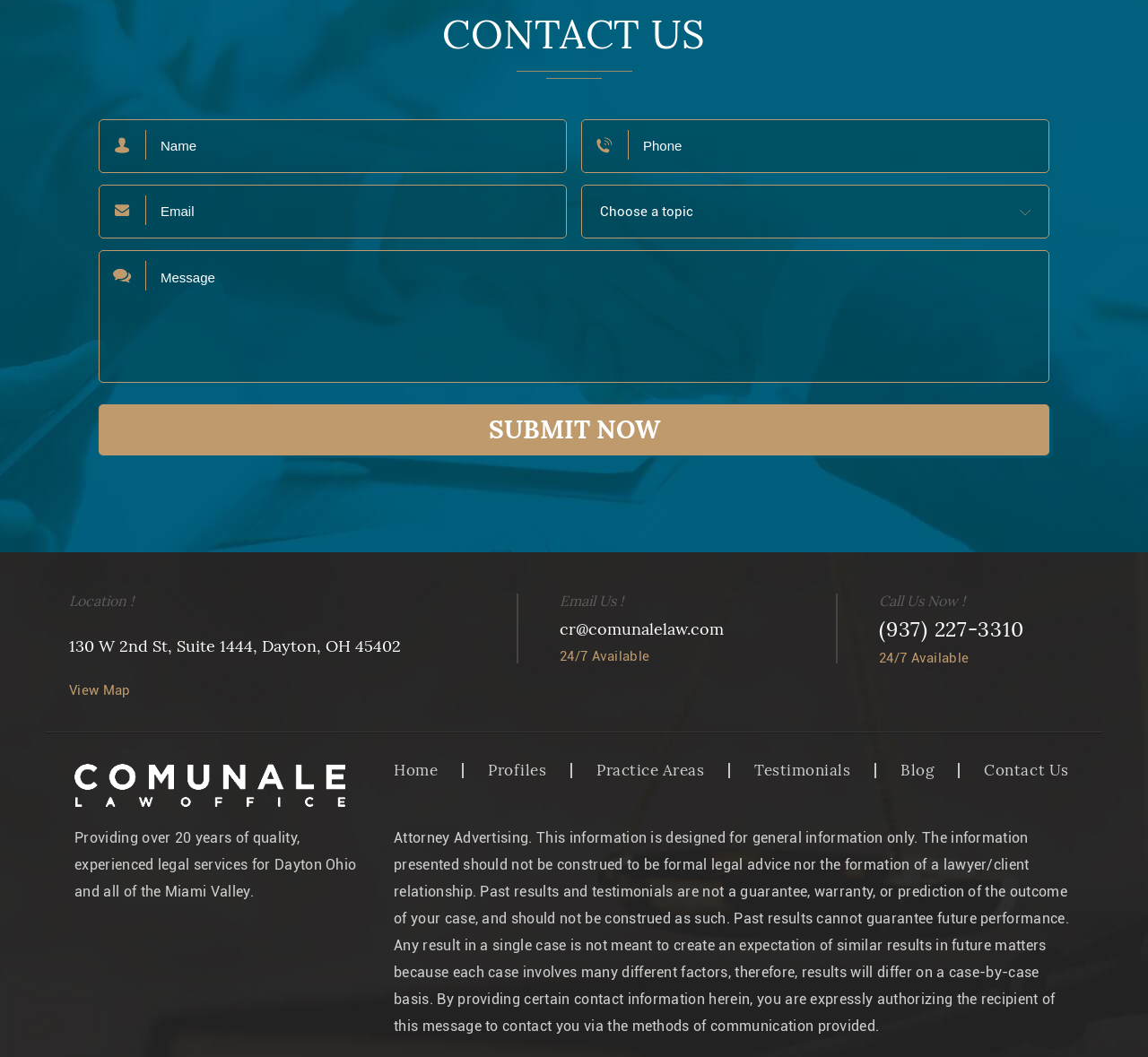Use a single word or phrase to answer the question:
What is the email address of the law firm?

cr@comunalelaw.com